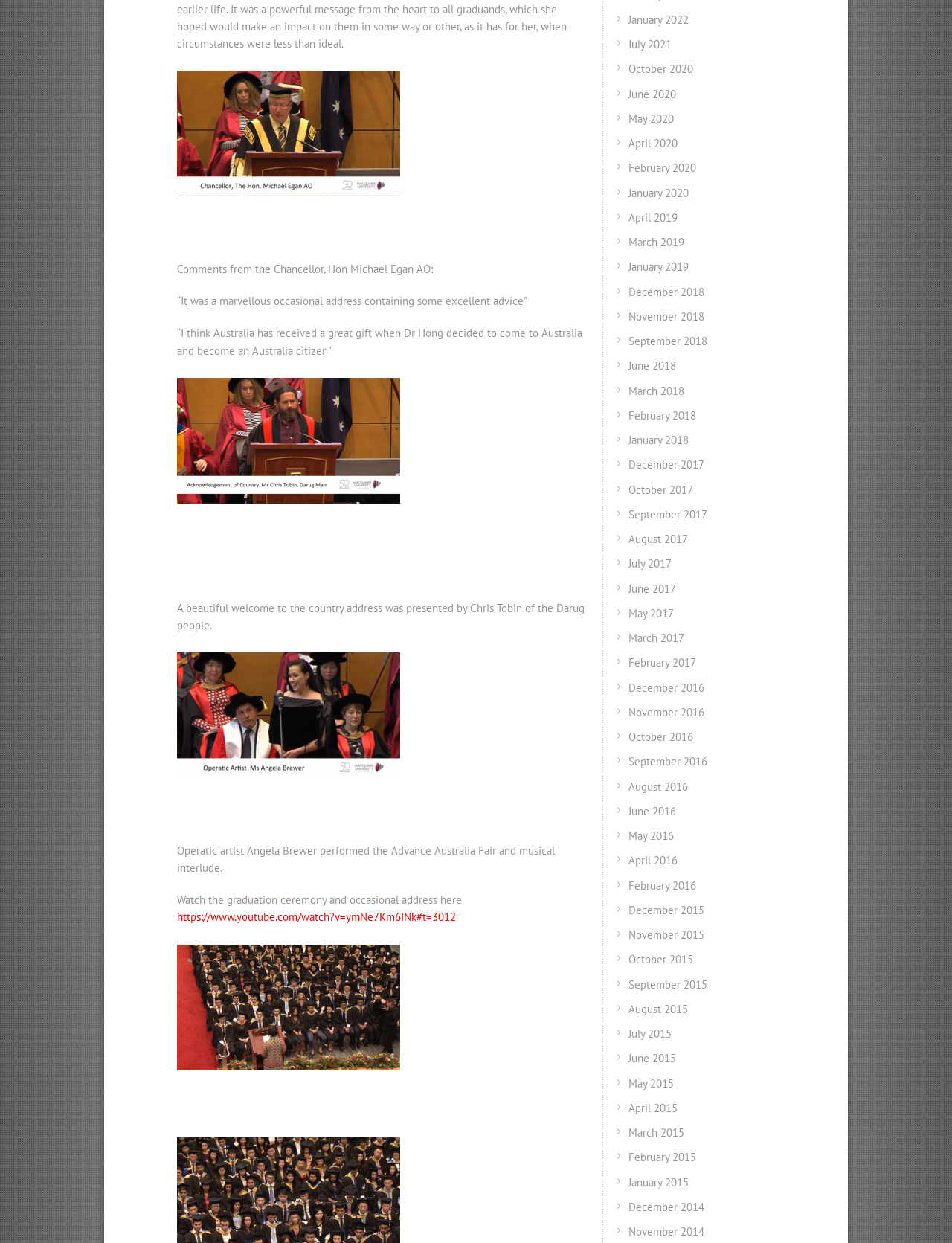Using a single word or phrase, answer the following question: 
How many links are available on this webpage?

43